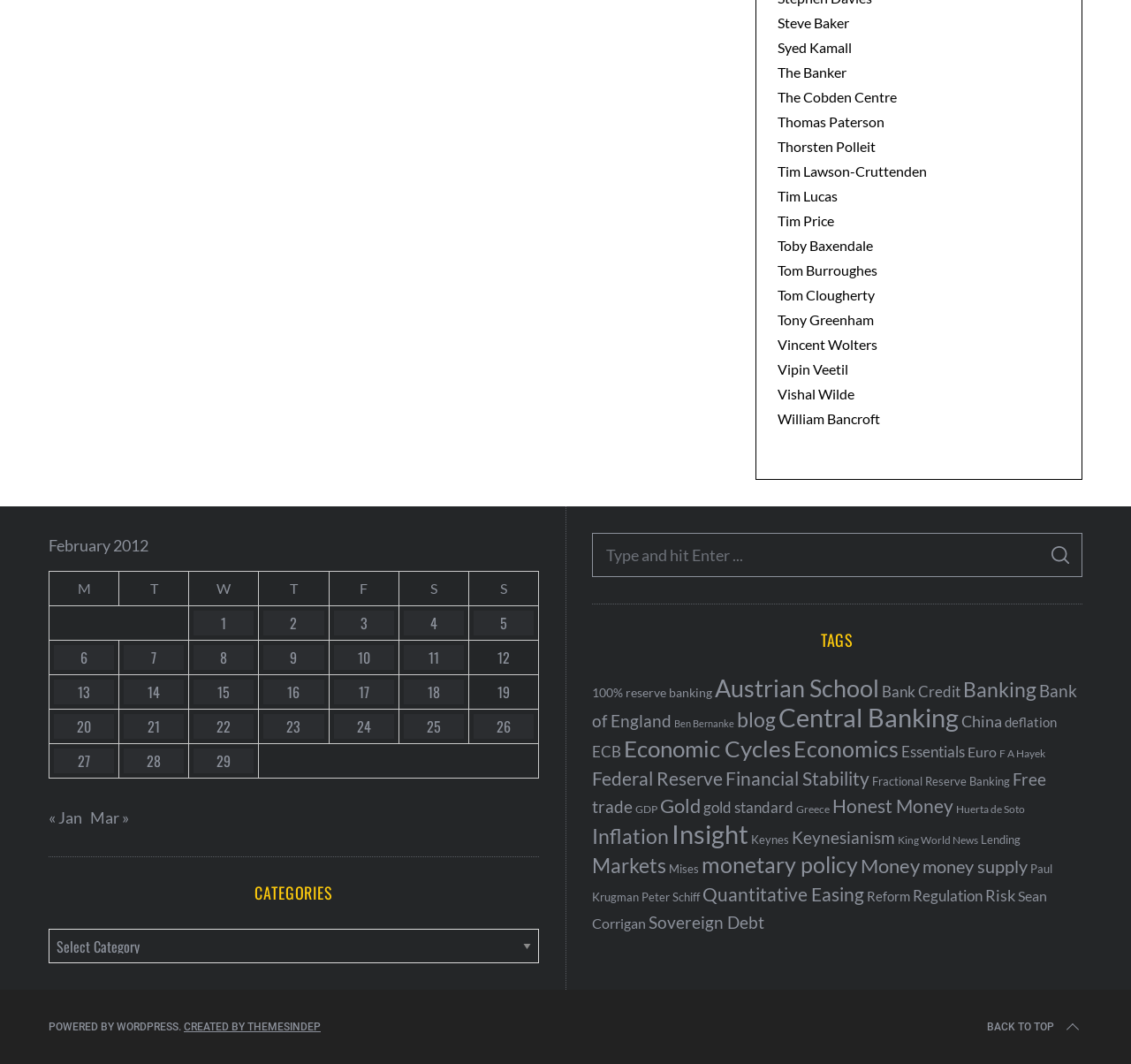Please give a short response to the question using one word or a phrase:
What is the date of the first post listed?

February 1, 2012